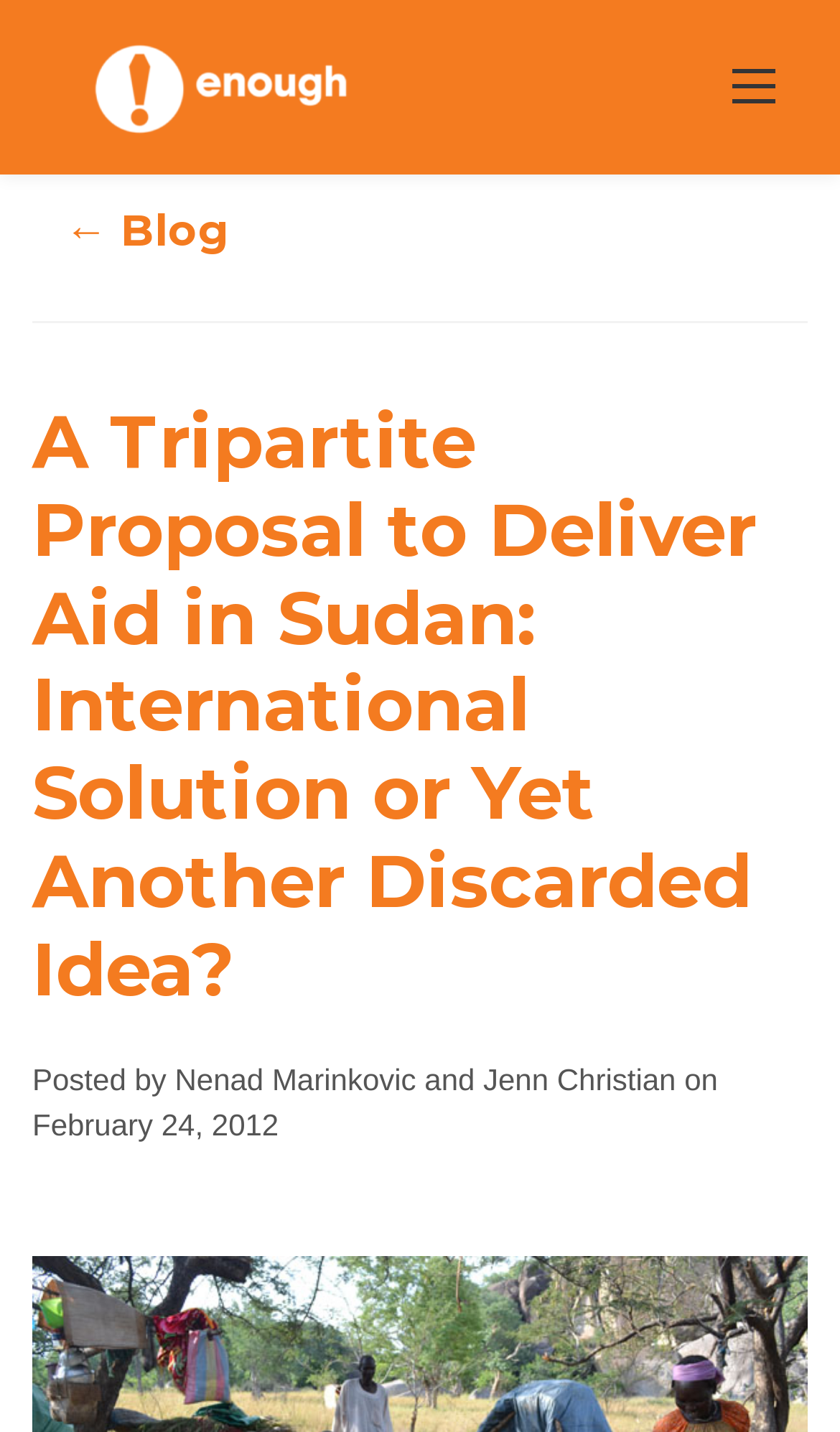What is the date of the blog post?
Please provide a single word or phrase as your answer based on the image.

February 24, 2012